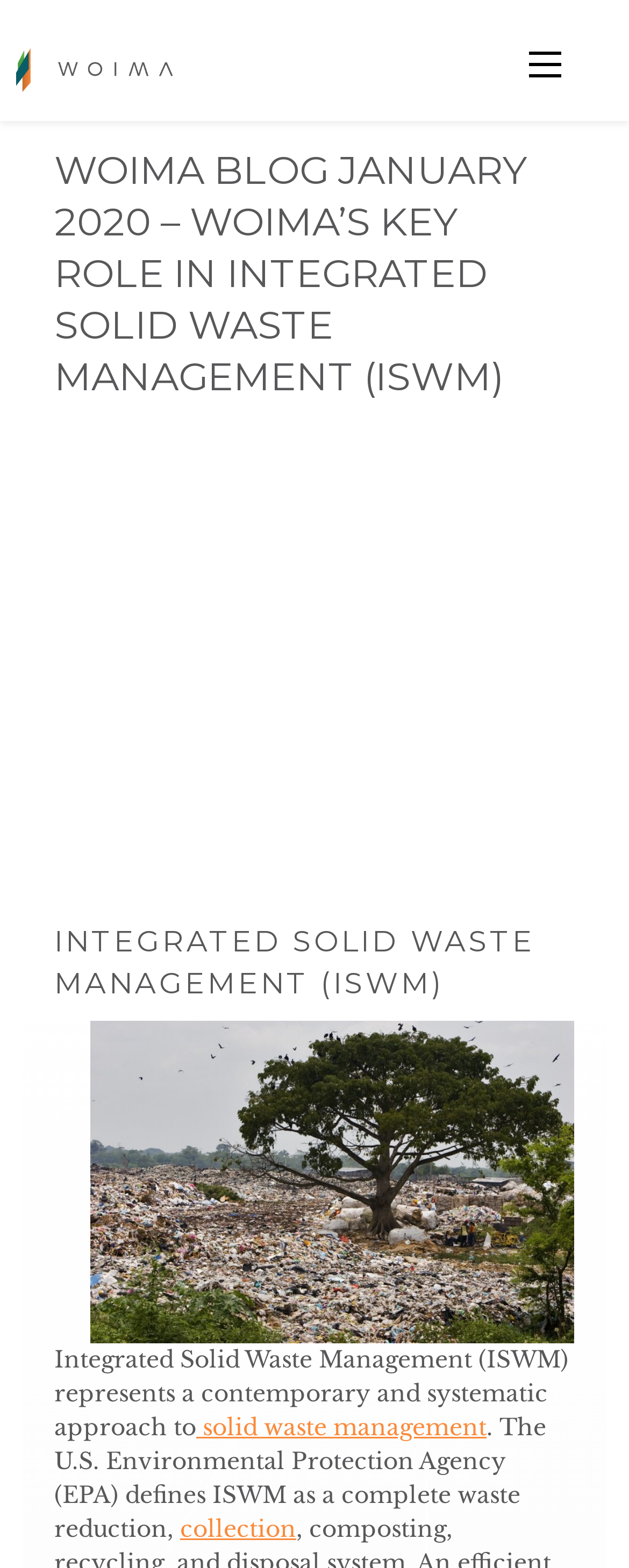What organization defines ISWM?
Using the picture, provide a one-word or short phrase answer.

U.S. Environmental Protection Agency